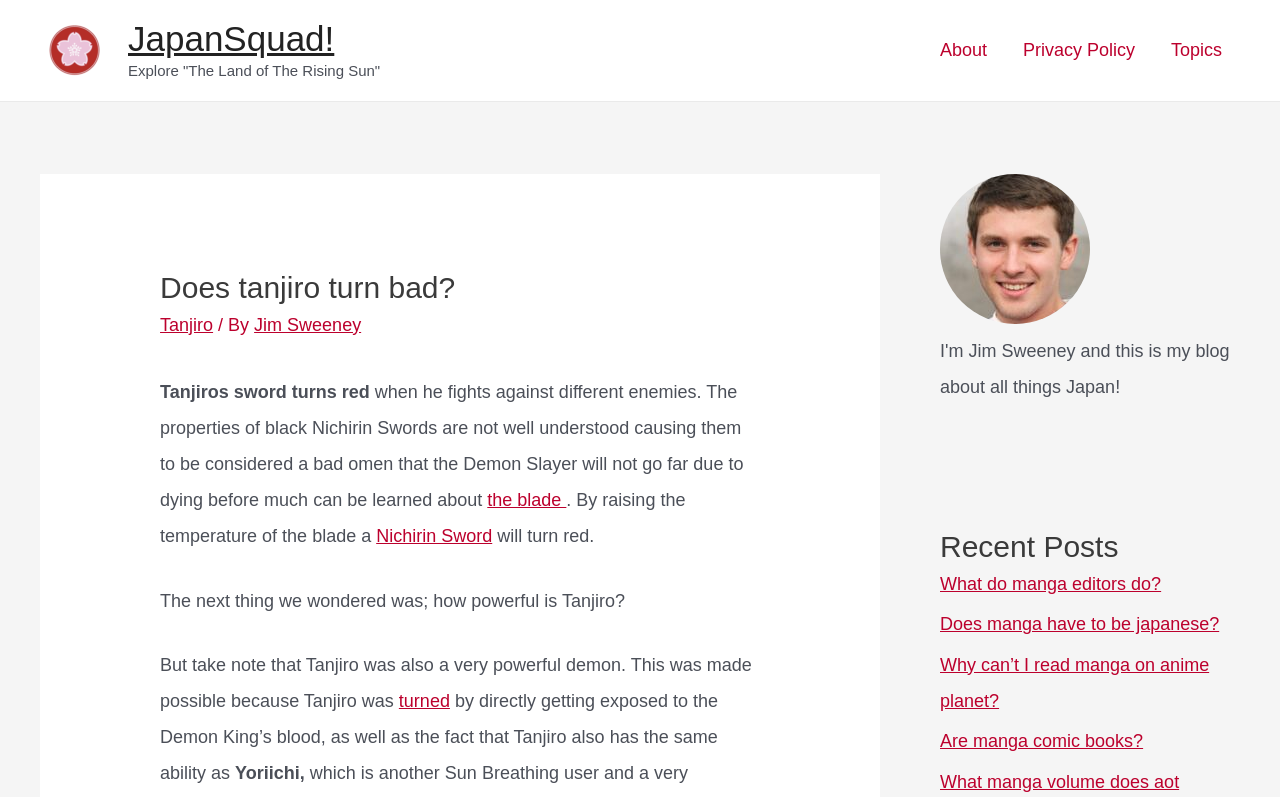Determine the bounding box coordinates of the area to click in order to meet this instruction: "Read the article about Tanjiro".

[0.125, 0.338, 0.594, 0.383]